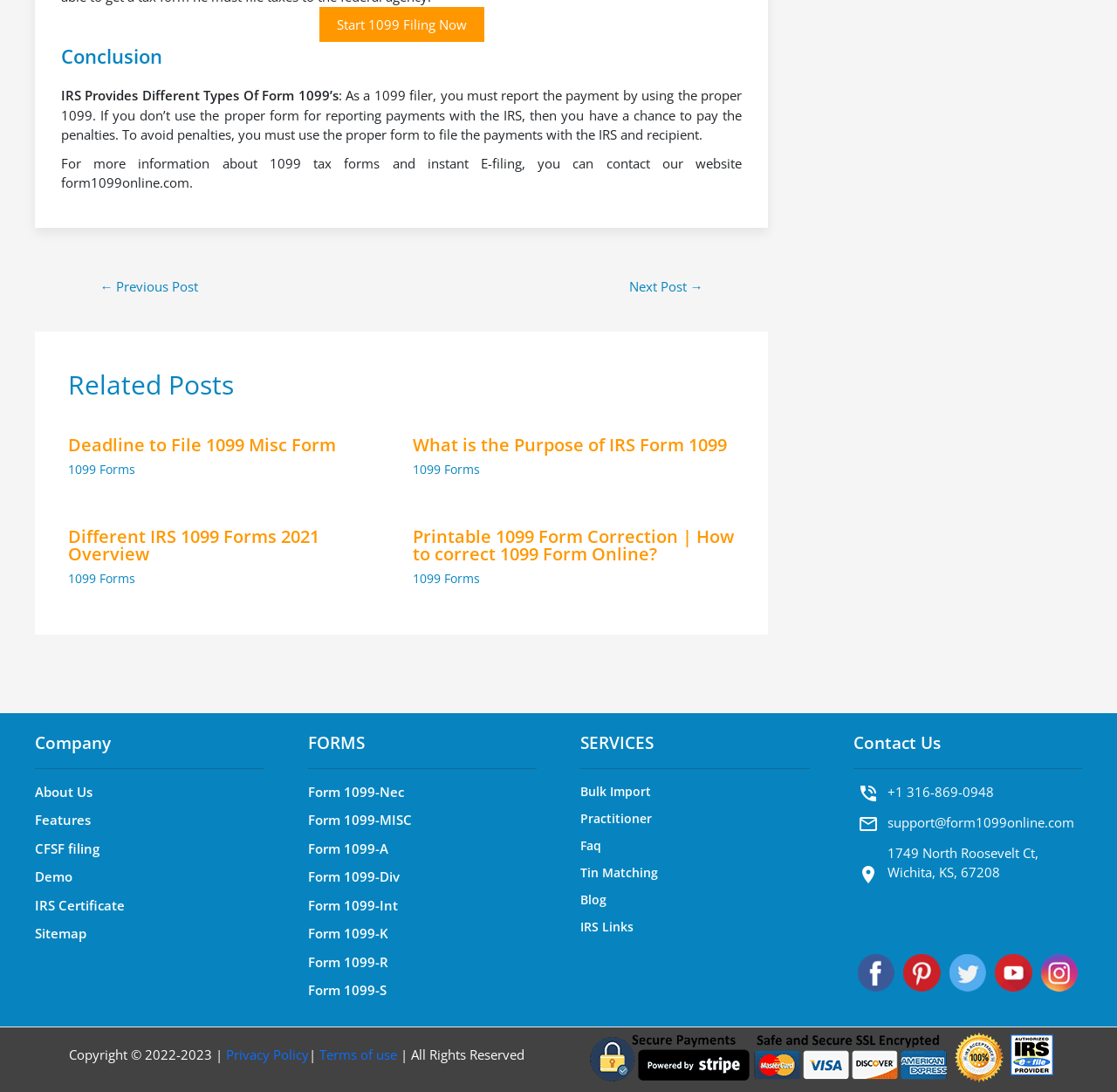Predict the bounding box of the UI element based on this description: "Tin Matching".

[0.52, 0.791, 0.589, 0.806]